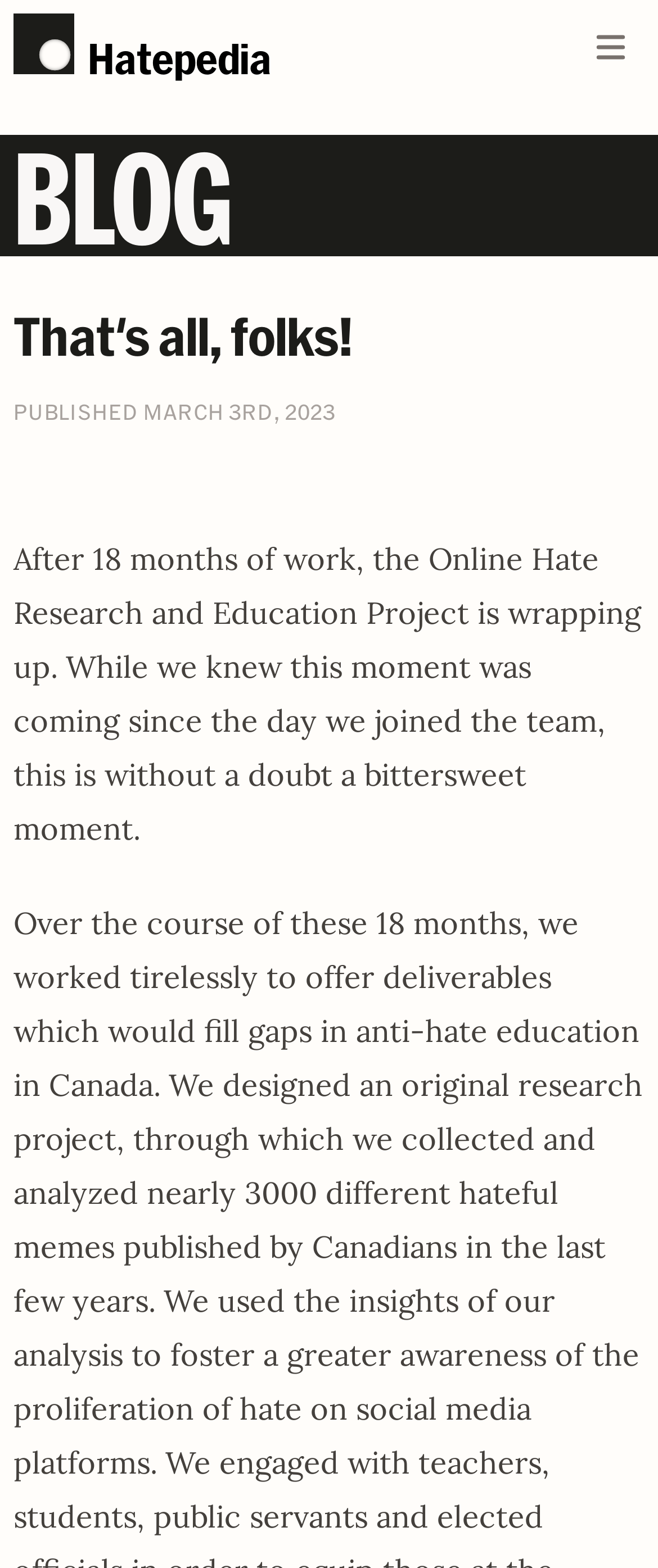What is the name of the project mentioned on the webpage? From the image, respond with a single word or brief phrase.

Online Hate Research and Education Project